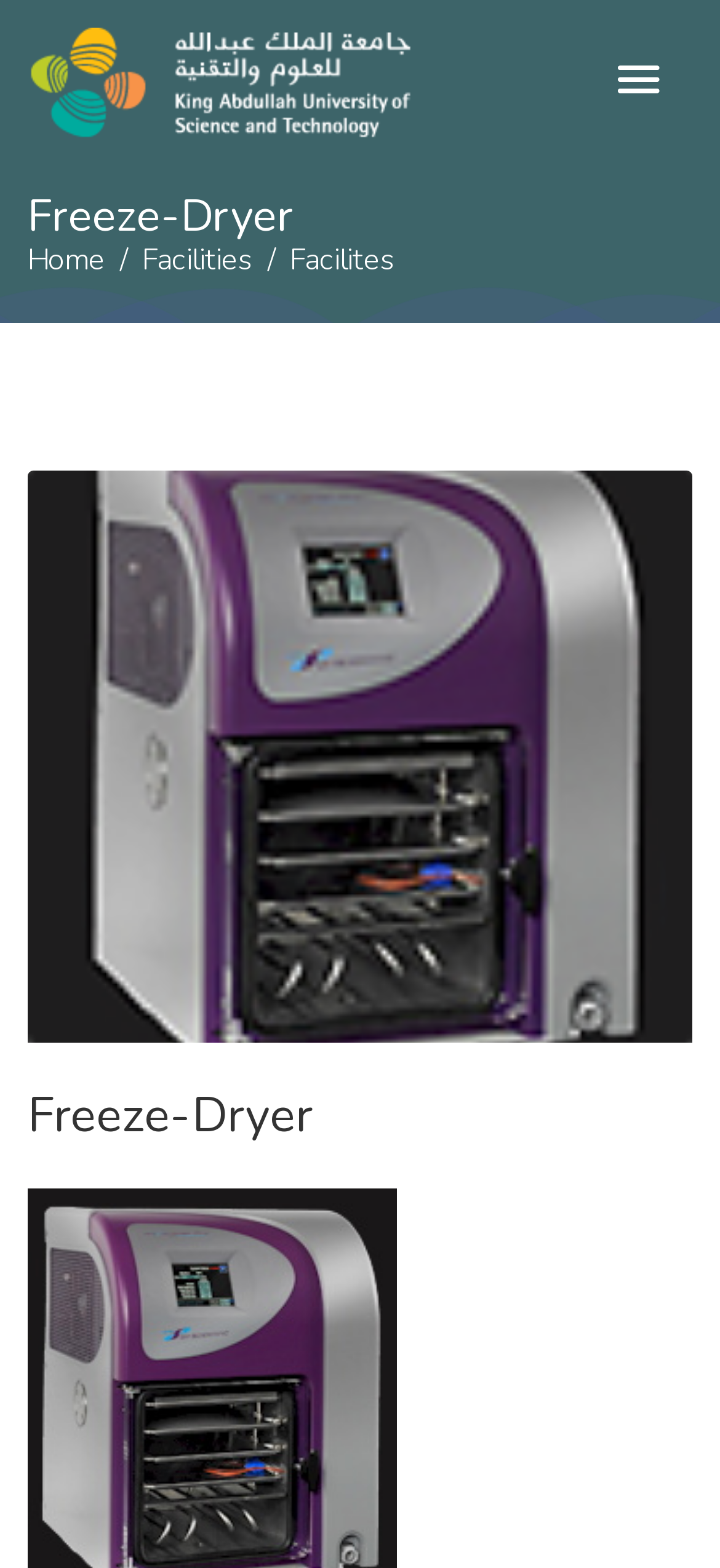How many headings are there?
From the screenshot, provide a brief answer in one word or phrase.

2